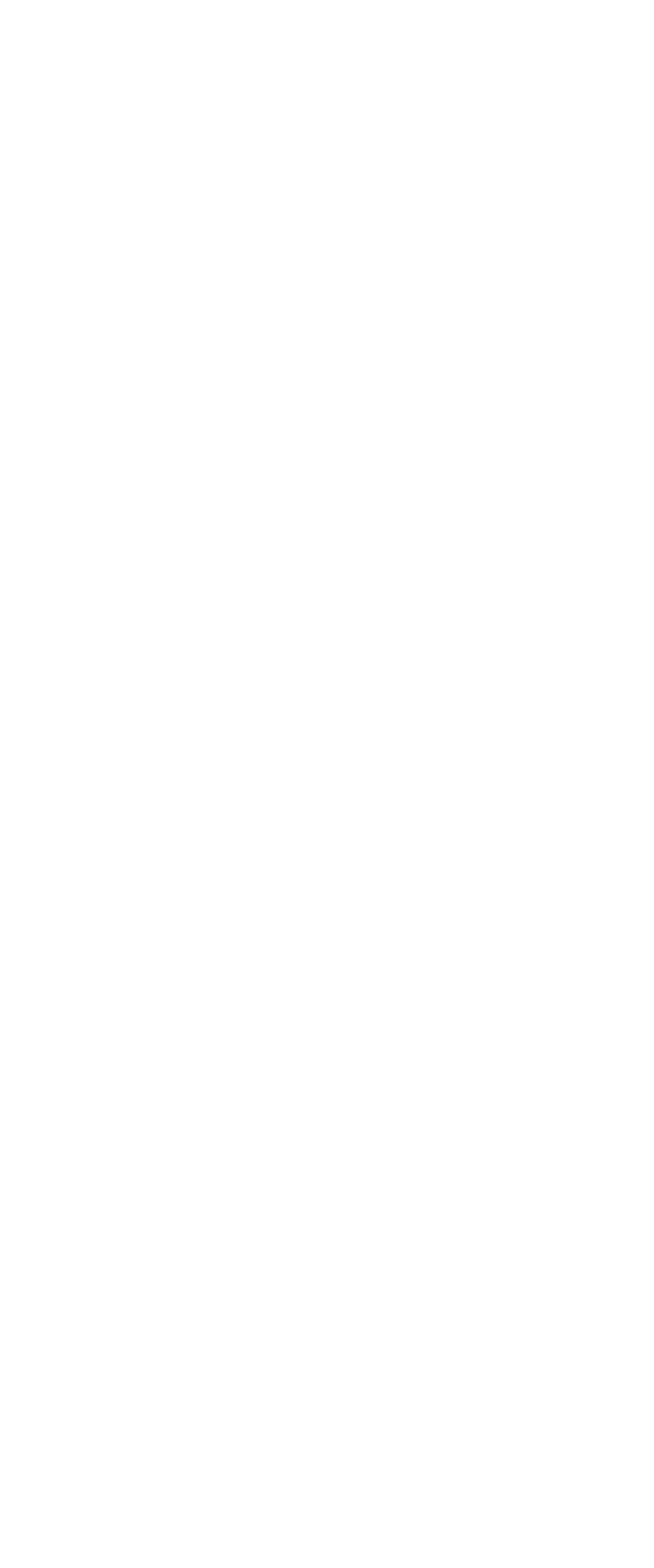Please find the bounding box coordinates of the element that must be clicked to perform the given instruction: "Explore Services Area". The coordinates should be four float numbers from 0 to 1, i.e., [left, top, right, bottom].

[0.077, 0.899, 0.403, 0.924]